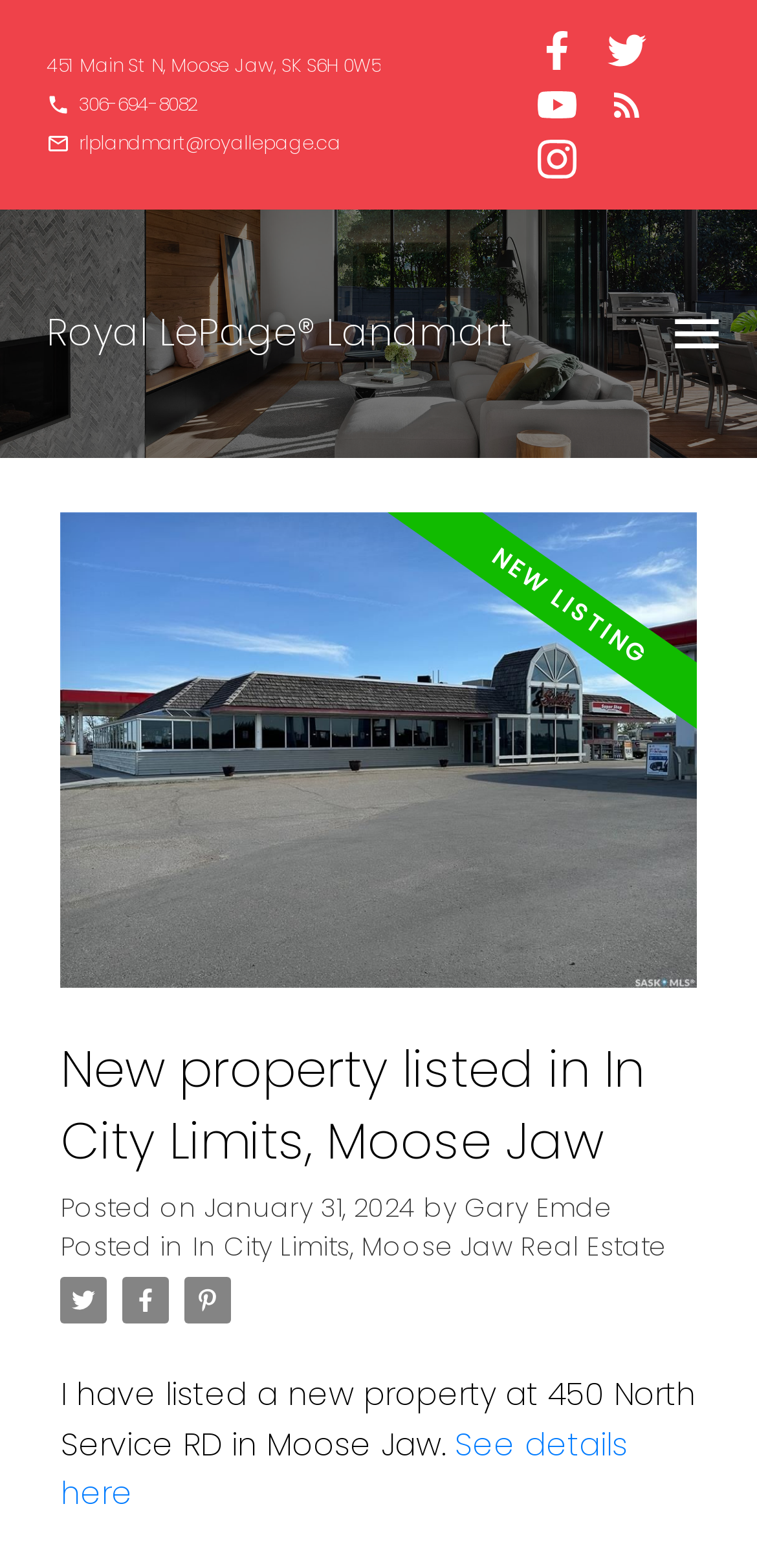Please determine the bounding box coordinates of the element to click on in order to accomplish the following task: "Visit Royal LePage Landmart website". Ensure the coordinates are four float numbers ranging from 0 to 1, i.e., [left, top, right, bottom].

[0.062, 0.134, 0.762, 0.292]